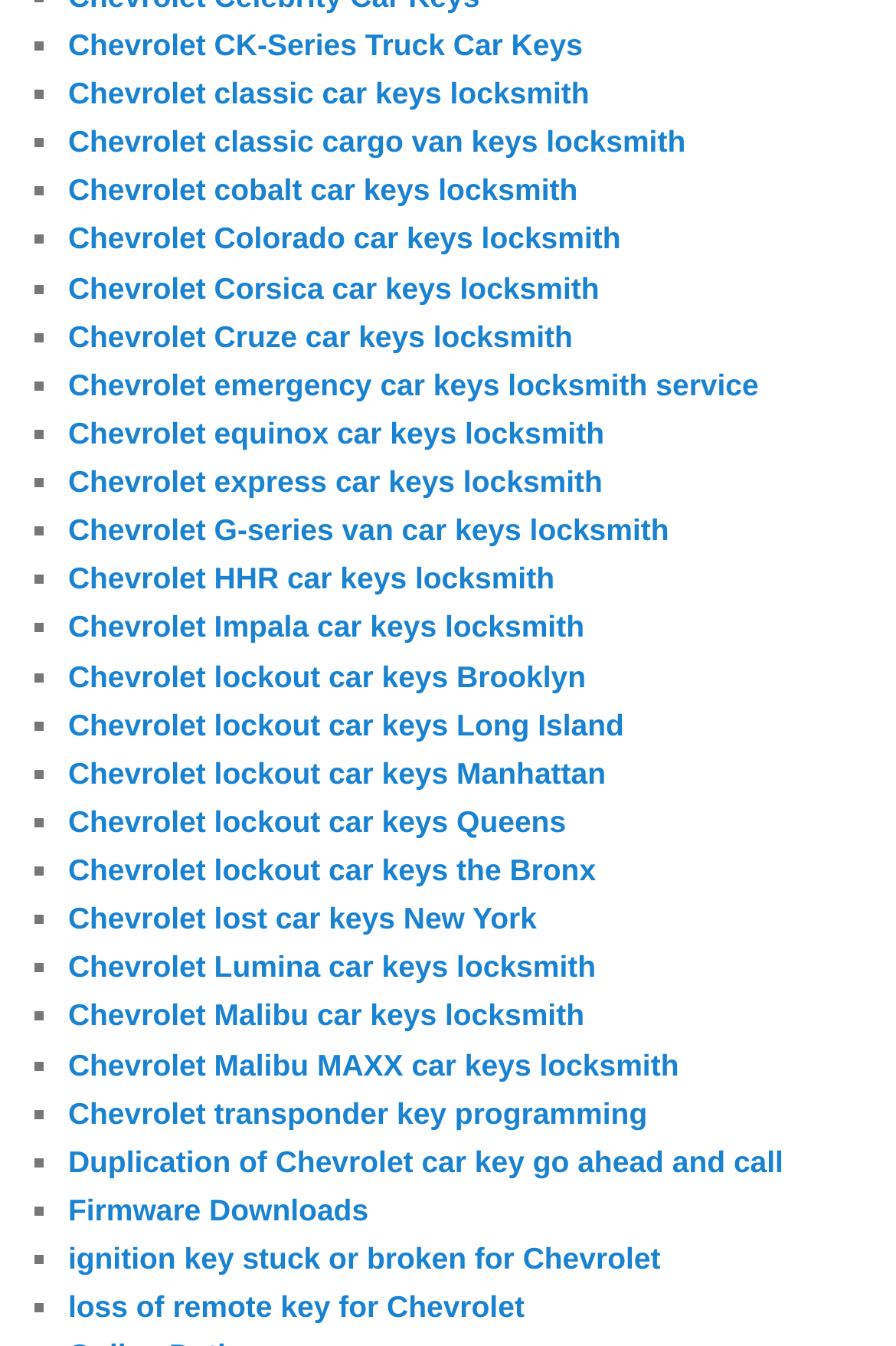Is there a service for Chevrolet car key duplication?
Refer to the image and provide a one-word or short phrase answer.

yes